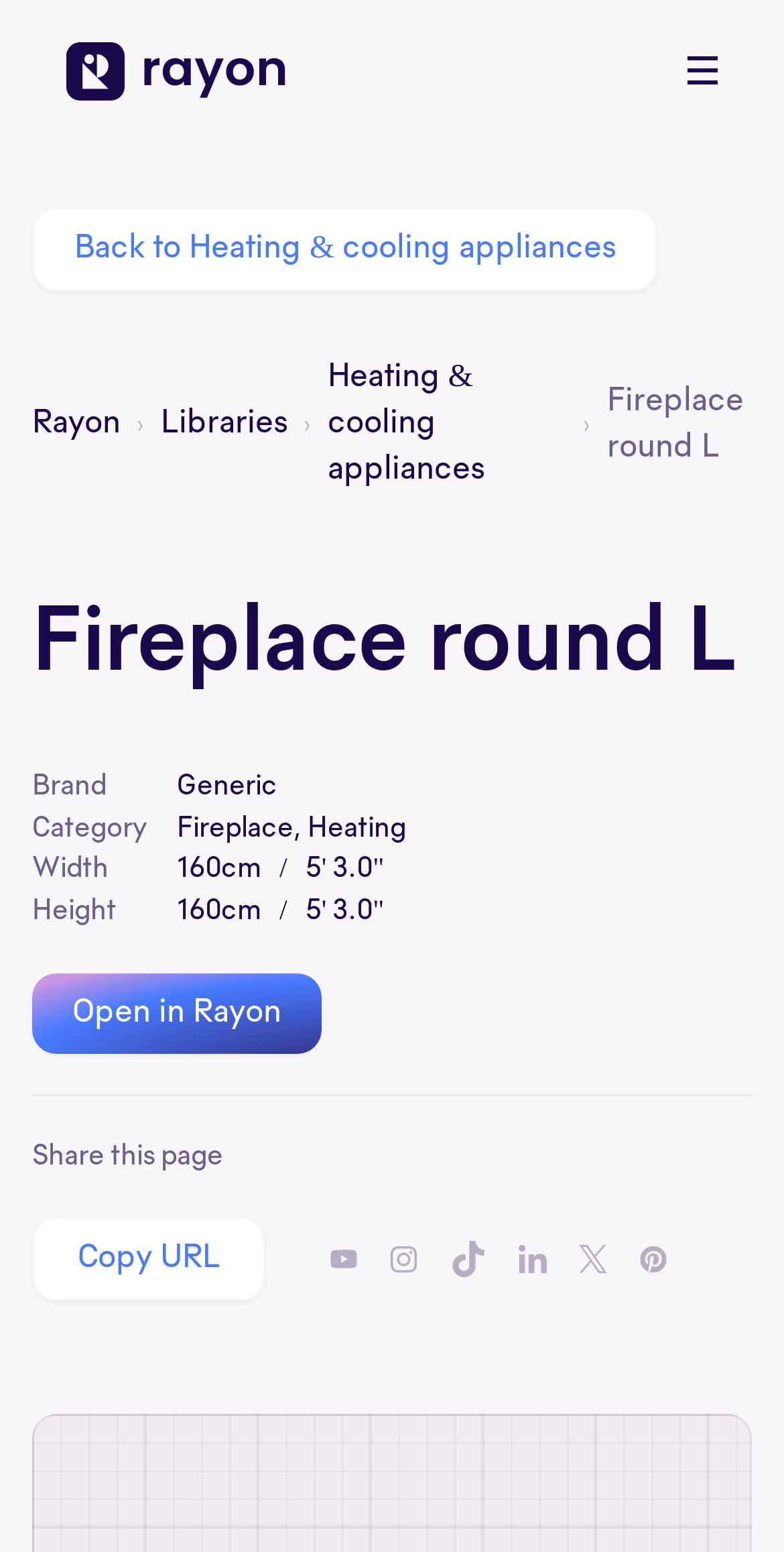What can be done with the fireplace CAD block?
Offer a detailed and full explanation in response to the question.

The webpage provides an option to open the fireplace CAD block in Rayon, which suggests that the CAD block can be used for design or modeling purposes.